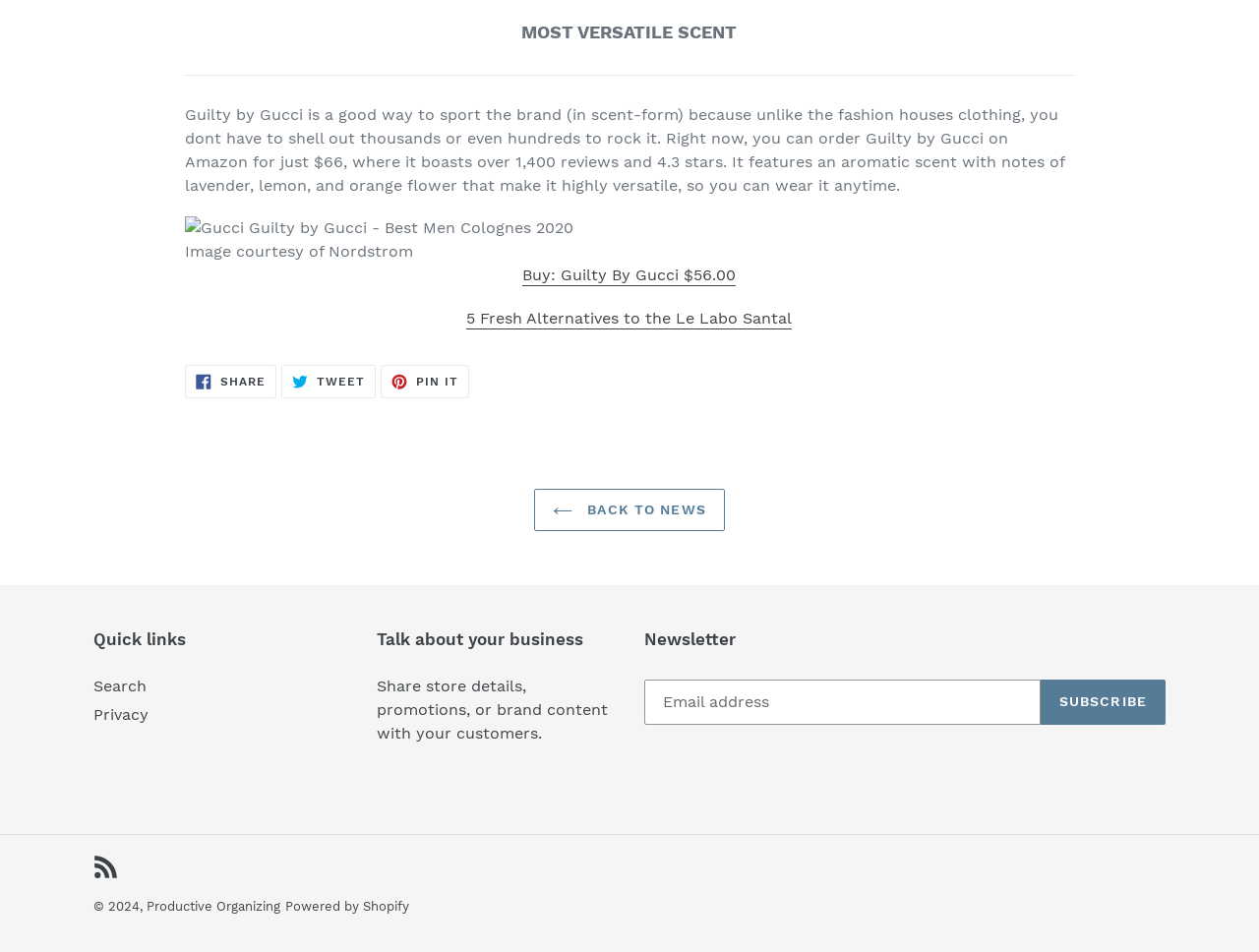What is the copyright year of the website?
Answer the question with detailed information derived from the image.

The copyright year of the website is mentioned at the bottom of the page as '© 2024'.